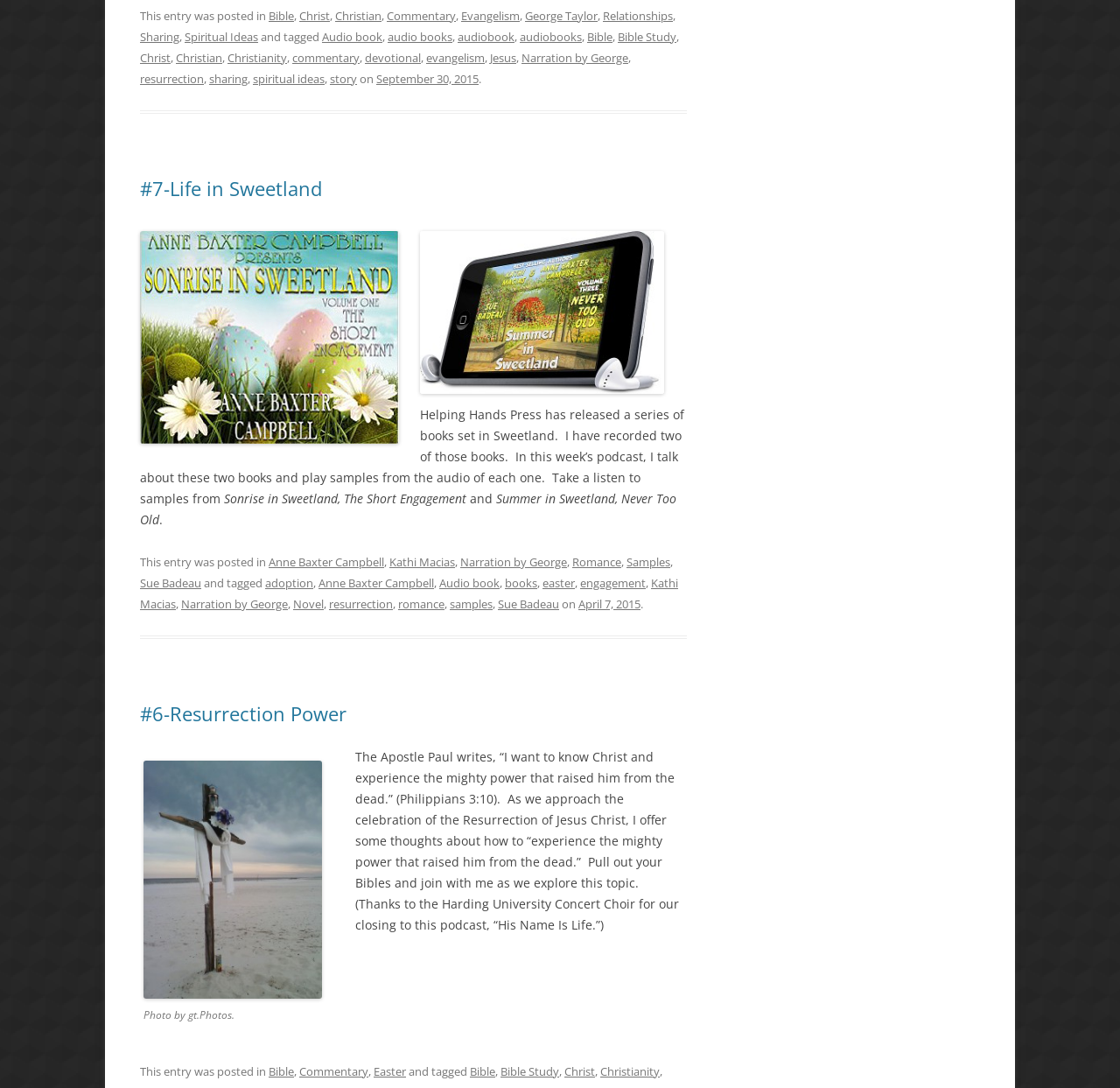Using the given element description, provide the bounding box coordinates (top-left x, top-left y, bottom-right x, bottom-right y) for the corresponding UI element in the screenshot: easter

[0.484, 0.529, 0.513, 0.543]